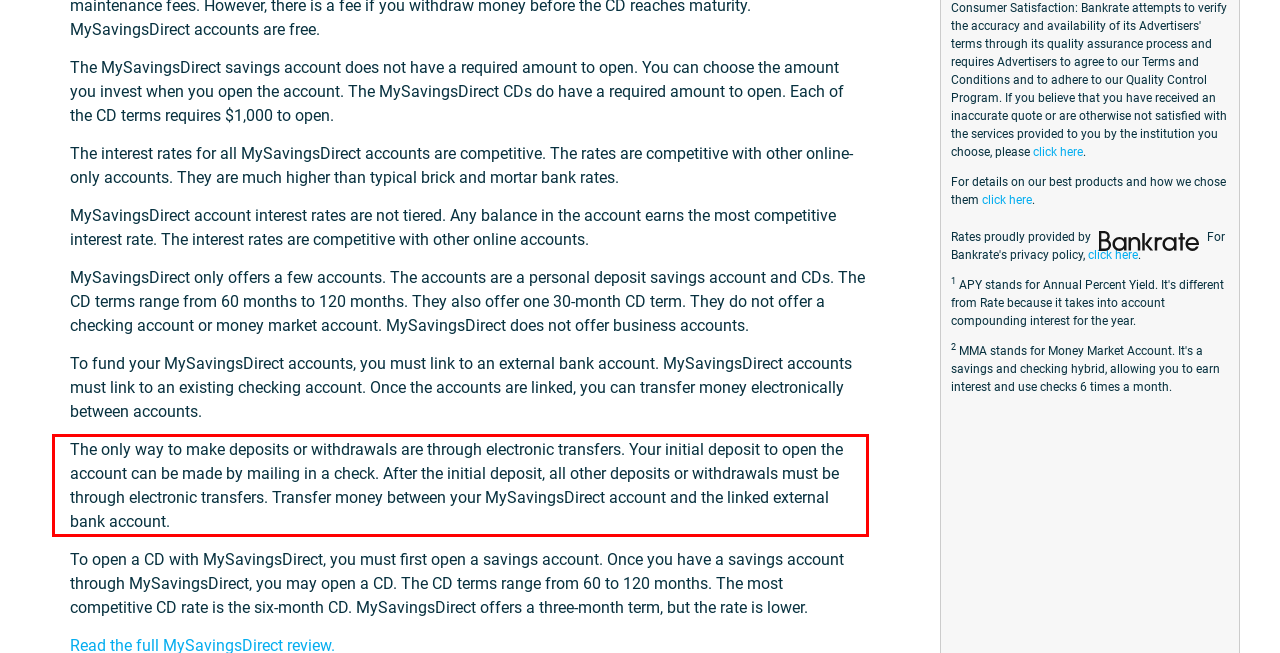With the provided screenshot of a webpage, locate the red bounding box and perform OCR to extract the text content inside it.

The only way to make deposits or withdrawals are through electronic transfers. Your initial deposit to open the account can be made by mailing in a check. After the initial deposit, all other deposits or withdrawals must be through electronic transfers. Transfer money between your MySavingsDirect account and the linked external bank account.